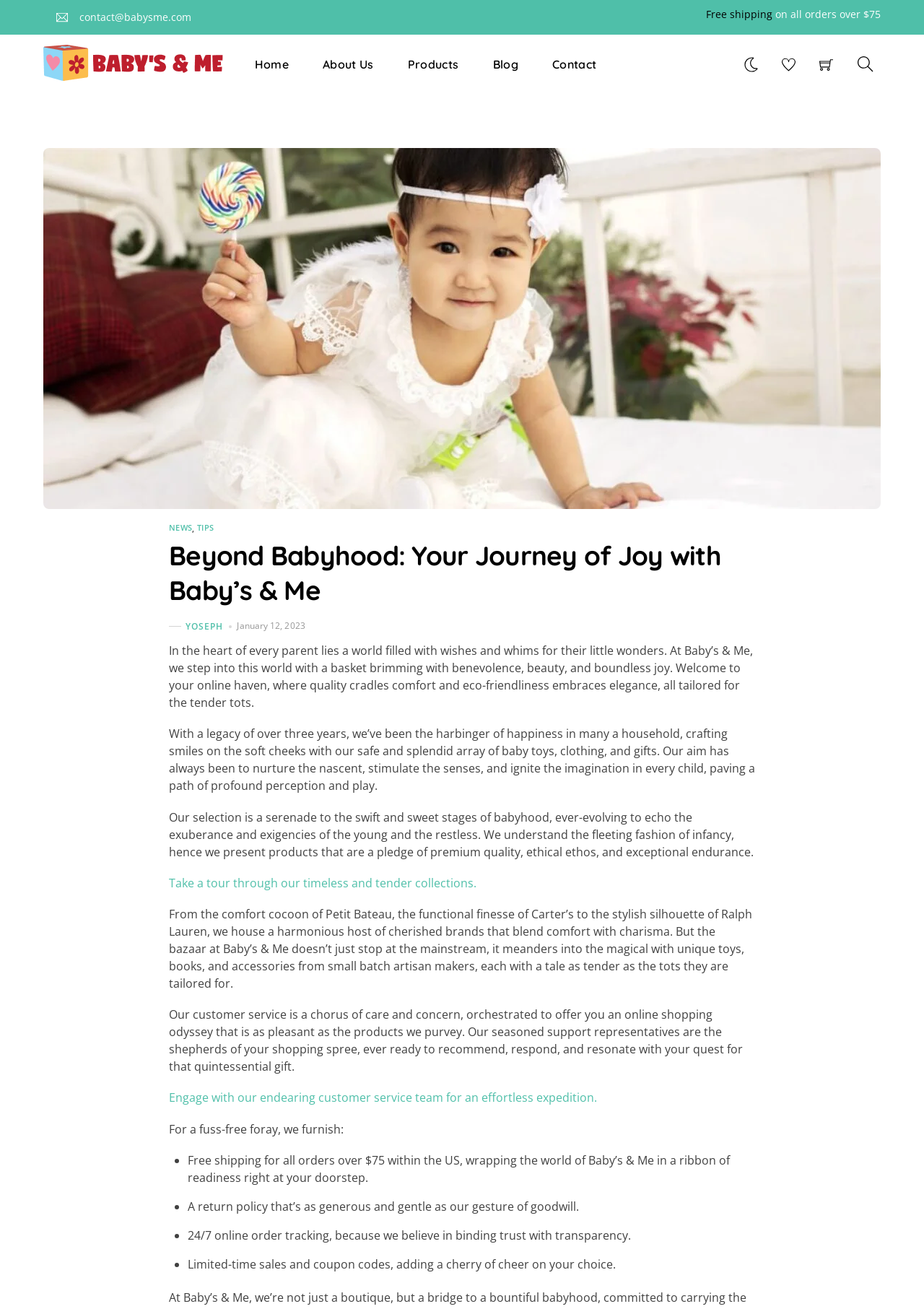Please find the bounding box coordinates of the clickable region needed to complete the following instruction: "Visit PocketGamer.fun". The bounding box coordinates must consist of four float numbers between 0 and 1, i.e., [left, top, right, bottom].

None